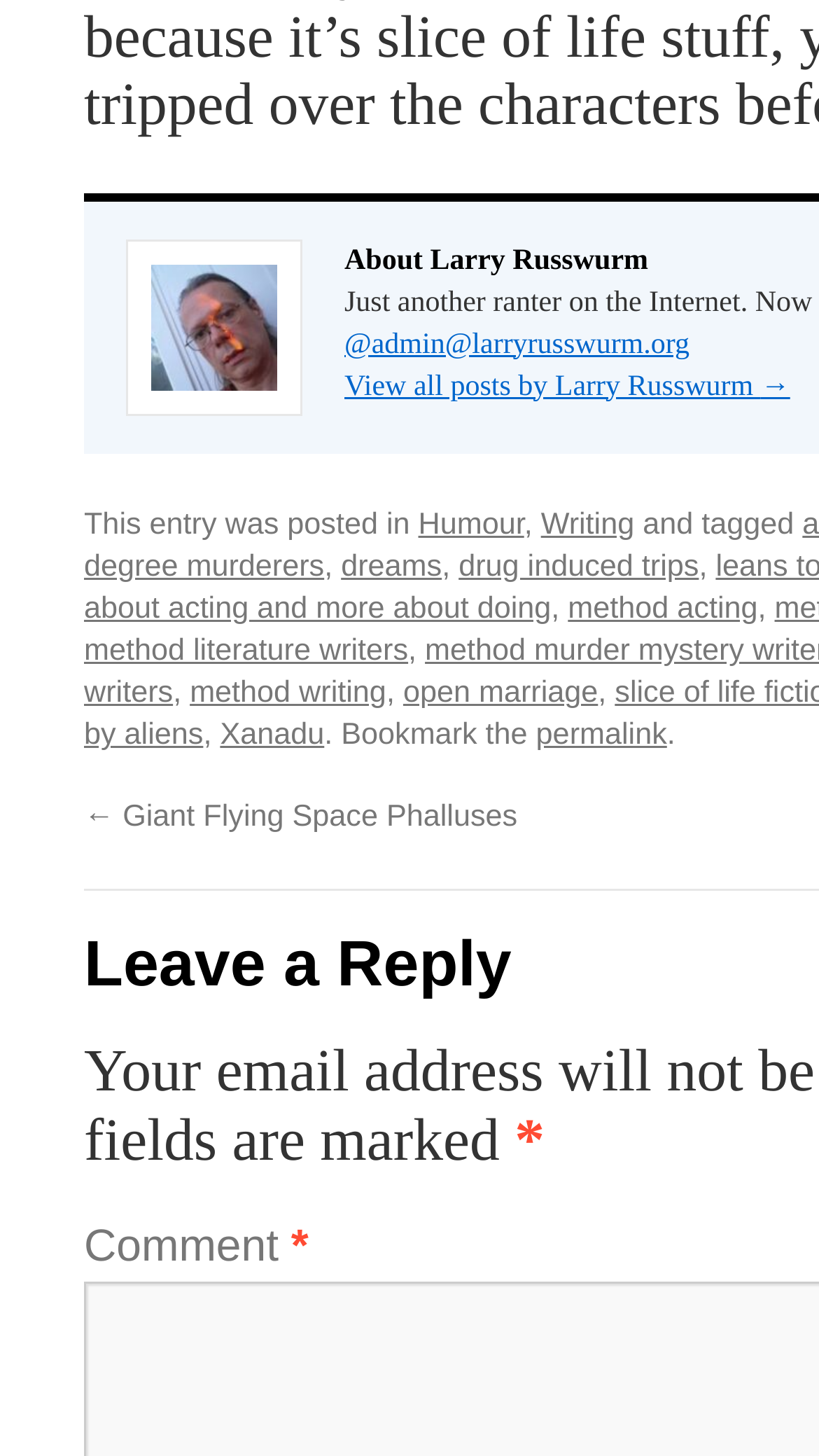Based on what you see in the screenshot, provide a thorough answer to this question: How many categories are listed for this post?

The categories are listed as links 'Humour' and 'Writing' in the middle section of the webpage, separated by a comma.